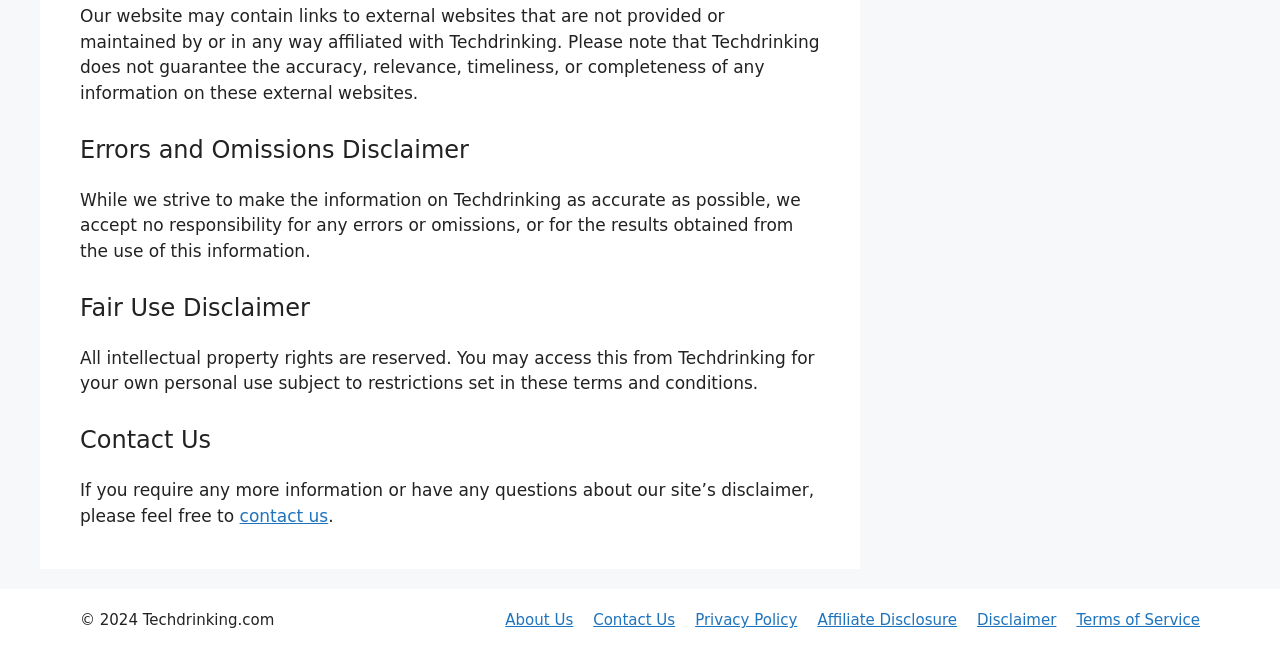What is the copyright year of the website?
Observe the image and answer the question with a one-word or short phrase response.

2024